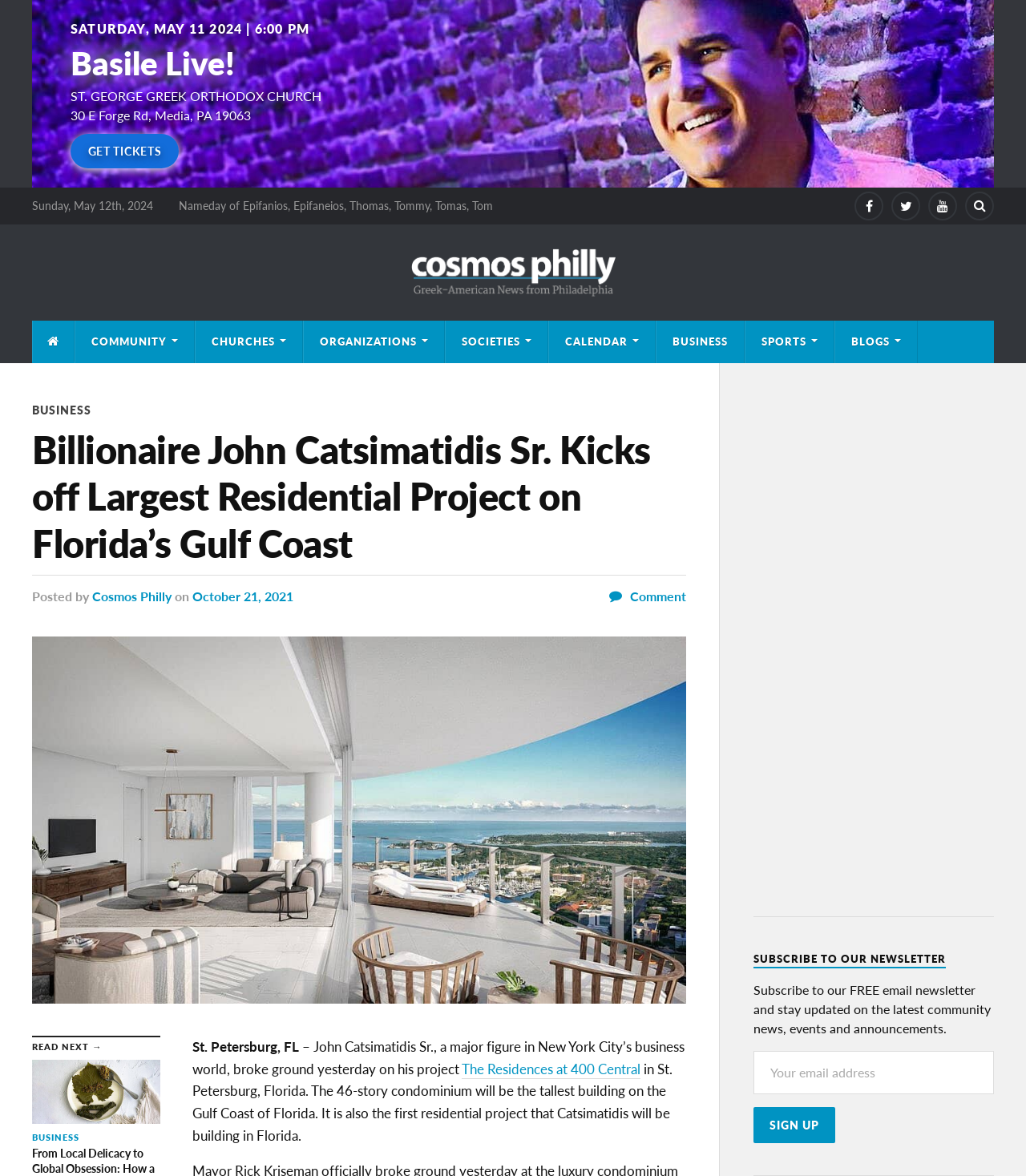Extract the bounding box coordinates for the HTML element that matches this description: "name="EMAIL" placeholder="Your email address"". The coordinates should be four float numbers between 0 and 1, i.e., [left, top, right, bottom].

[0.734, 0.893, 0.969, 0.93]